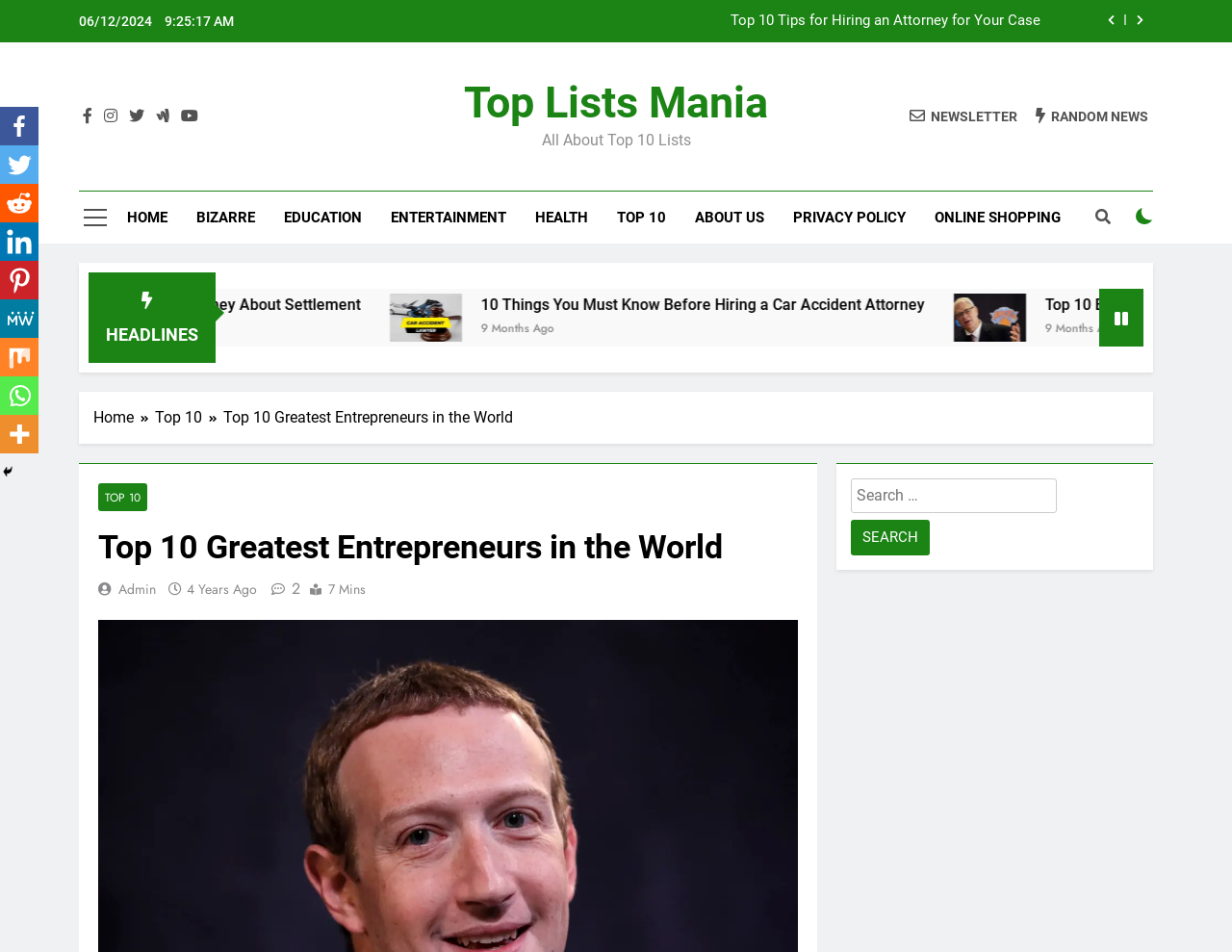Bounding box coordinates are specified in the format (top-left x, top-left y, bottom-right x, bottom-right y). All values are floating point numbers bounded between 0 and 1. Please provide the bounding box coordinate of the region this sentence describes: Online Shopping

[0.747, 0.201, 0.873, 0.256]